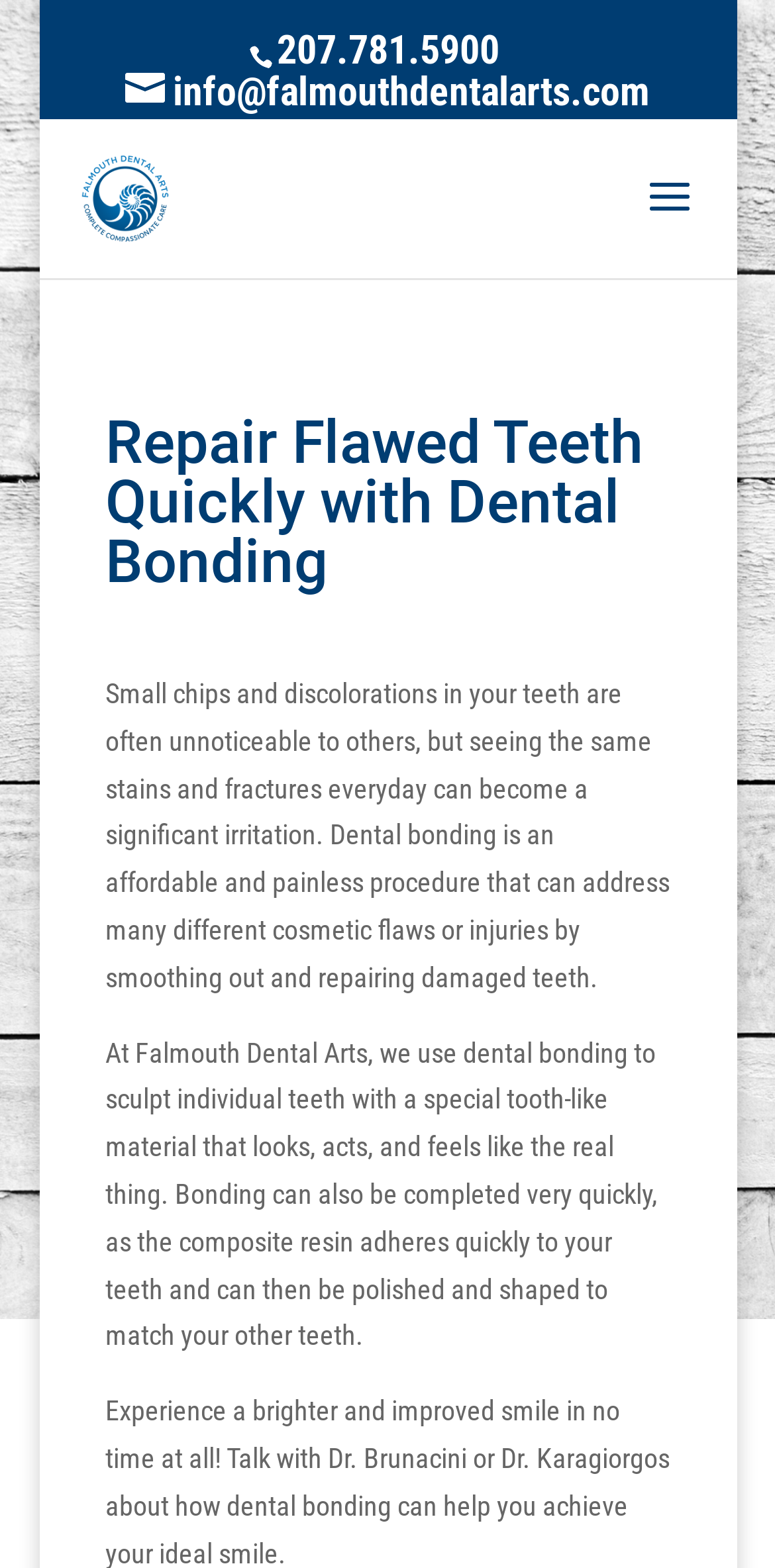Summarize the webpage with intricate details.

The webpage is about Dental Bonding services offered by Falmouth Dental Arts. At the top, there are three links: a phone number "207.781.5900" located near the center, an email address "info@falmouthdentalarts.com" positioned slightly to the left, and the practice's name "Falmouth Dental Arts" with a corresponding image to its right, situated at the top-left corner.

Below these links, a prominent heading "Repair Flawed Teeth Quickly with Dental Bonding" is displayed, spanning almost the entire width of the page. Underneath this heading, there are two blocks of text. The first paragraph explains how dental bonding can address cosmetic flaws or injuries by smoothing out and repairing damaged teeth. The second paragraph describes the dental bonding process used at Falmouth Dental Arts, where a special tooth-like material is used to sculpt individual teeth, which can be completed quickly and polished to match the surrounding teeth.